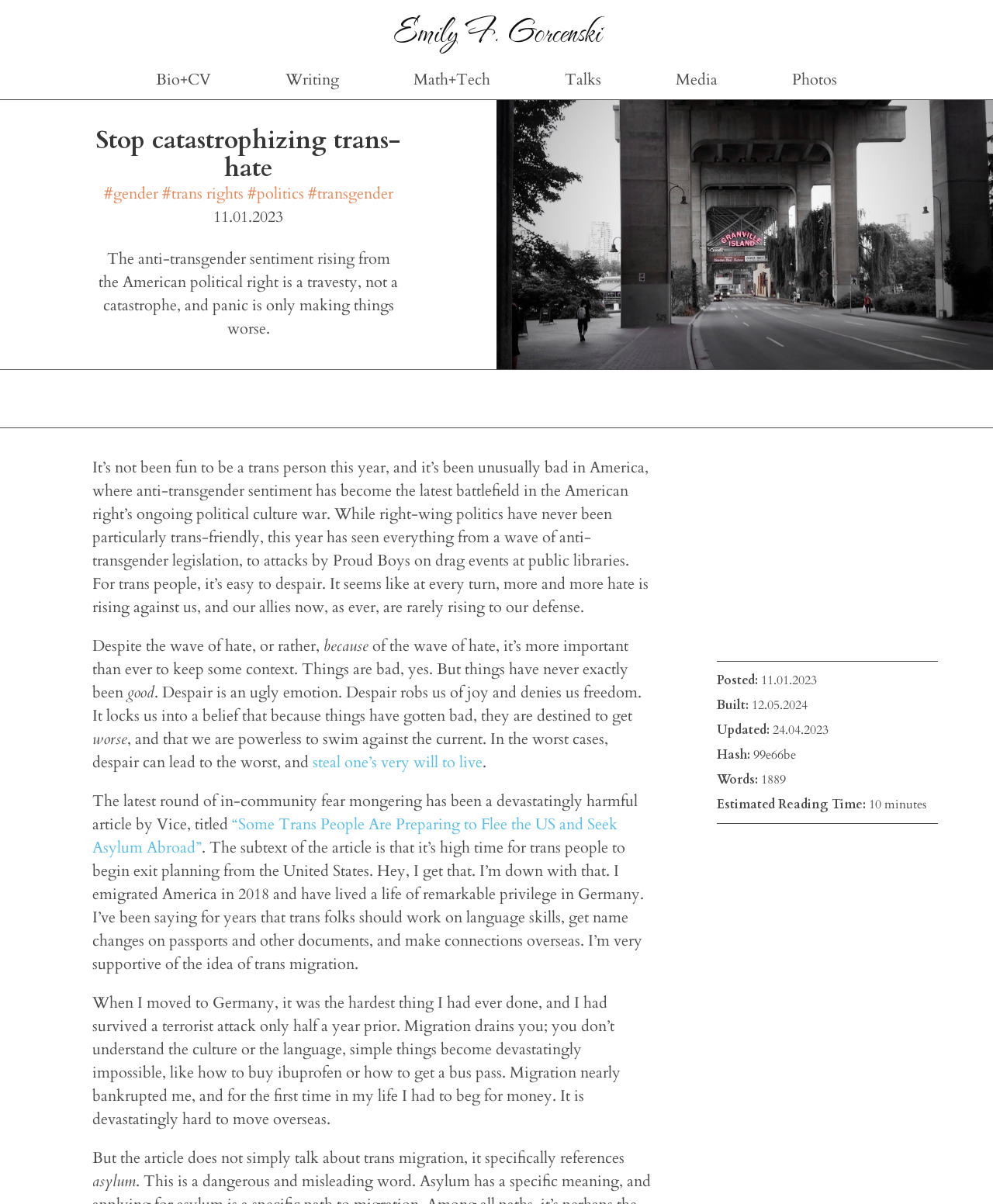Use a single word or phrase to respond to the question:
What is the topic of the article?

trans-hate